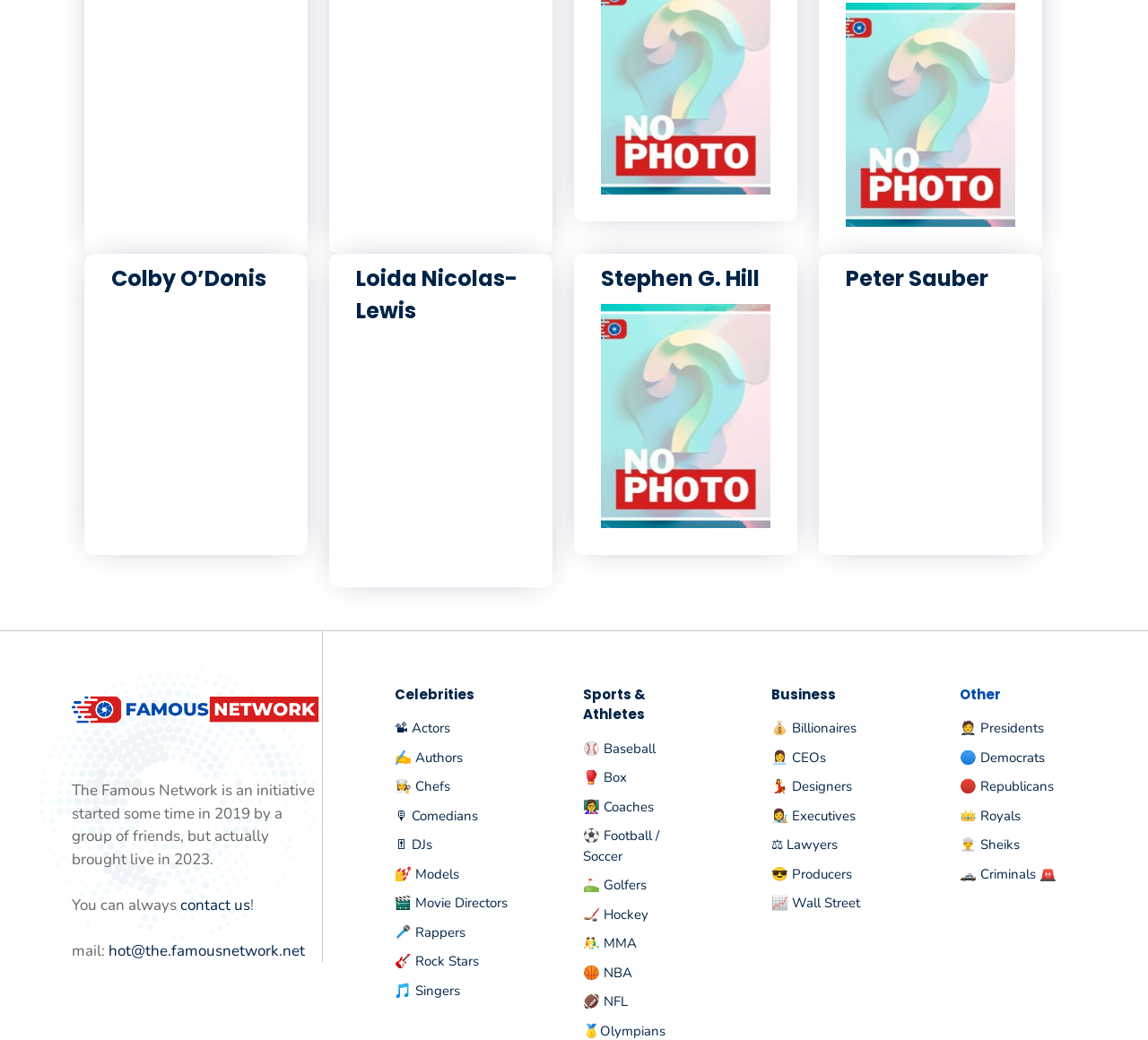Please determine the bounding box coordinates of the element's region to click for the following instruction: "Browse celebrities".

[0.344, 0.658, 0.413, 0.676]